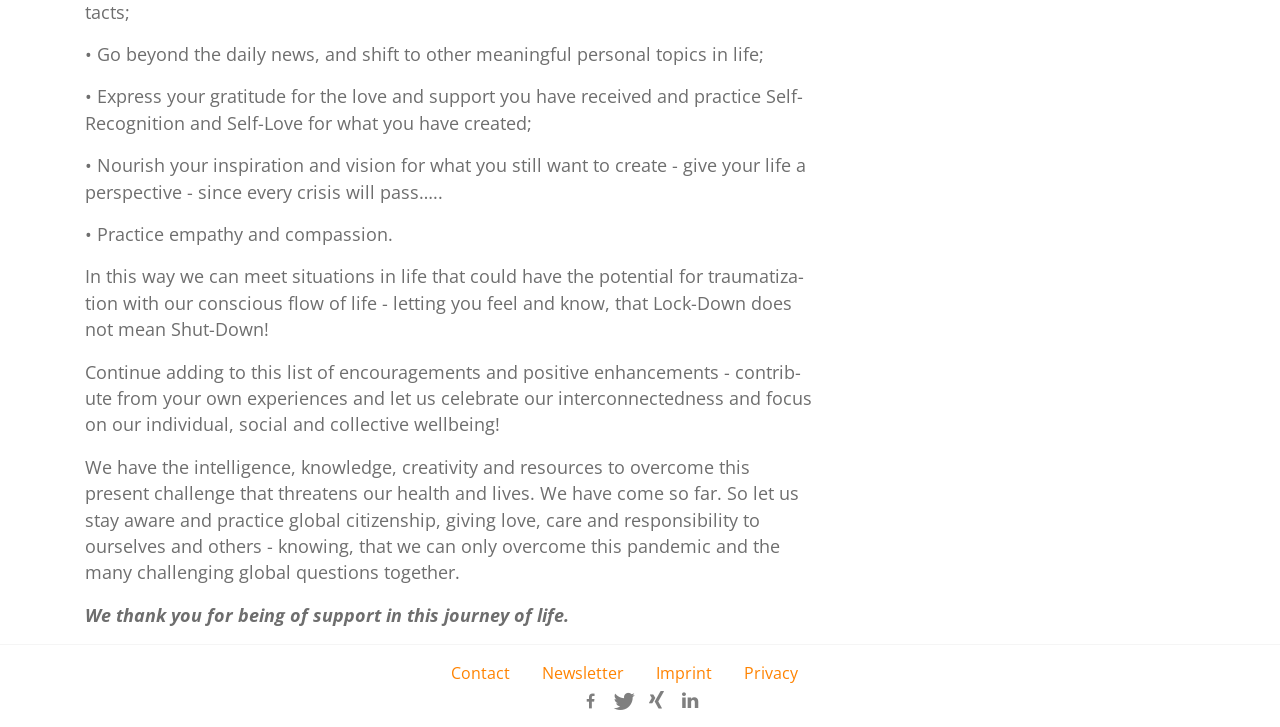How many links are available in the footer section?
Please give a detailed and elaborate answer to the question.

The footer section of the webpage has four links, namely 'Contact', 'Newsletter', 'Imprint', and 'Privacy', which suggests that there are four links available in this section.